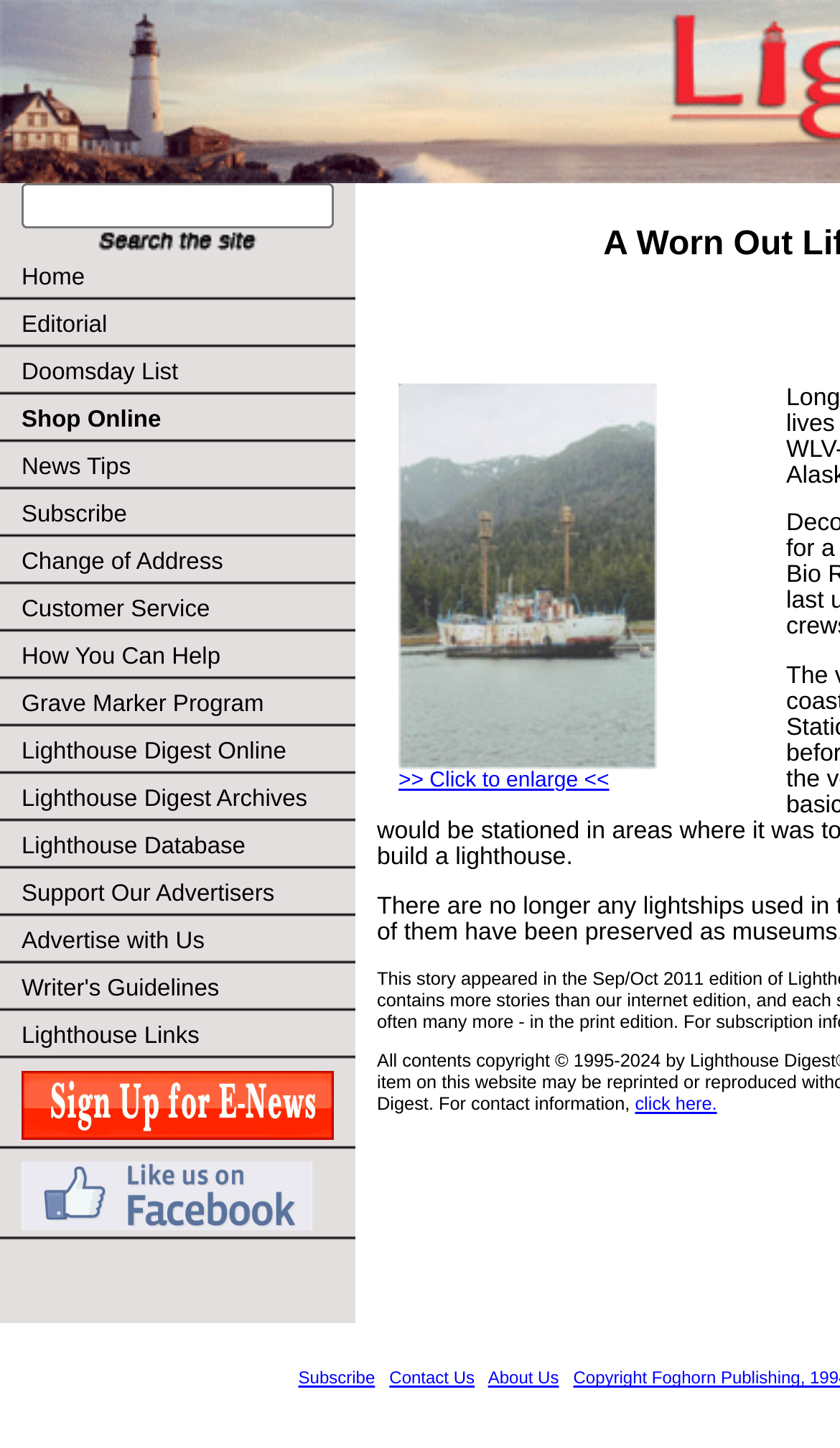What is the content of the table cell below the search bar?
Look at the image and respond to the question as thoroughly as possible.

The table cell below the search bar contains multiple links and images. It has a complex layout with multiple rows and columns, and it appears to be a section for featured content or news articles.